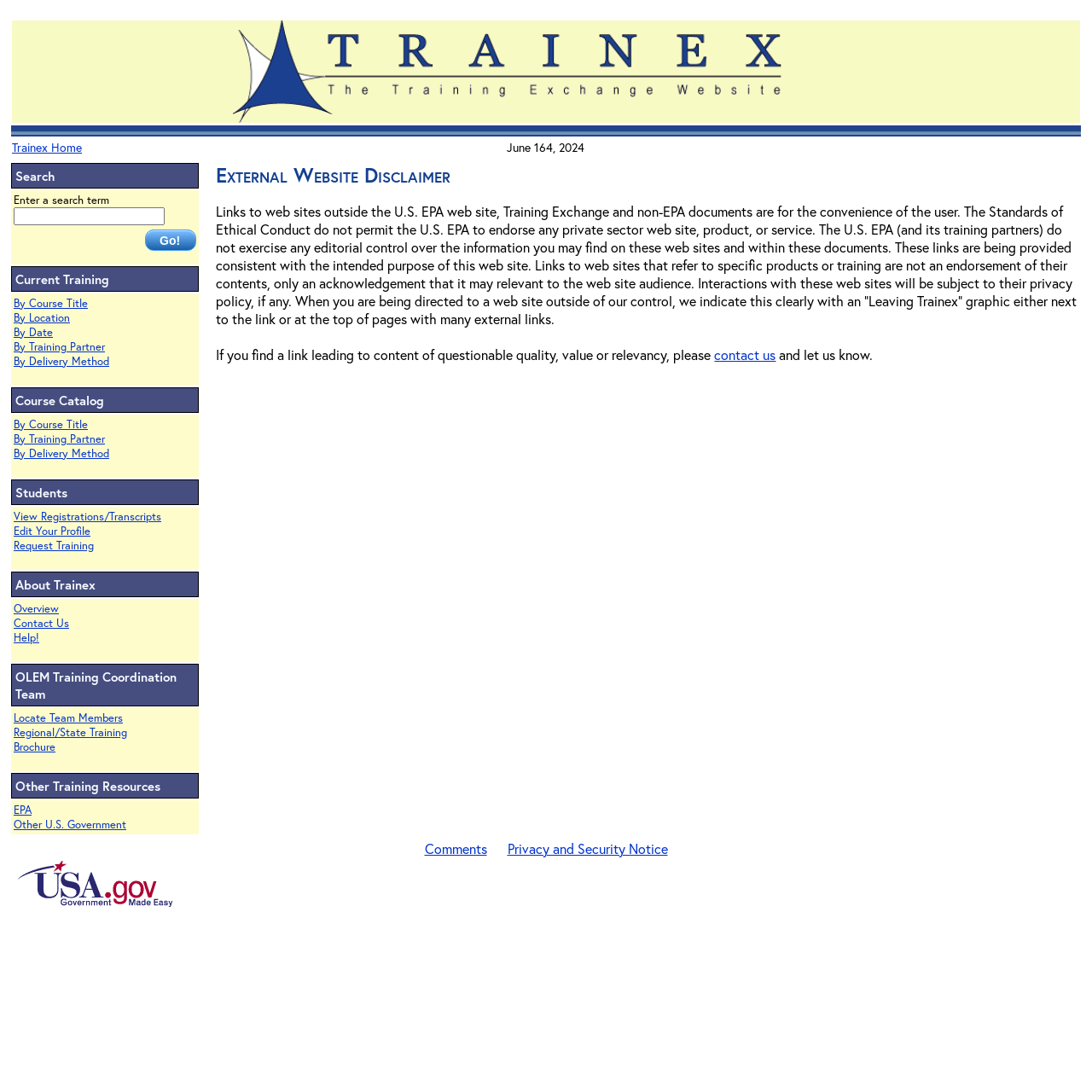For the element described, predict the bounding box coordinates as (top-left x, top-left y, bottom-right x, bottom-right y). All values should be between 0 and 1. Element description: Help!

[0.012, 0.577, 0.036, 0.604]